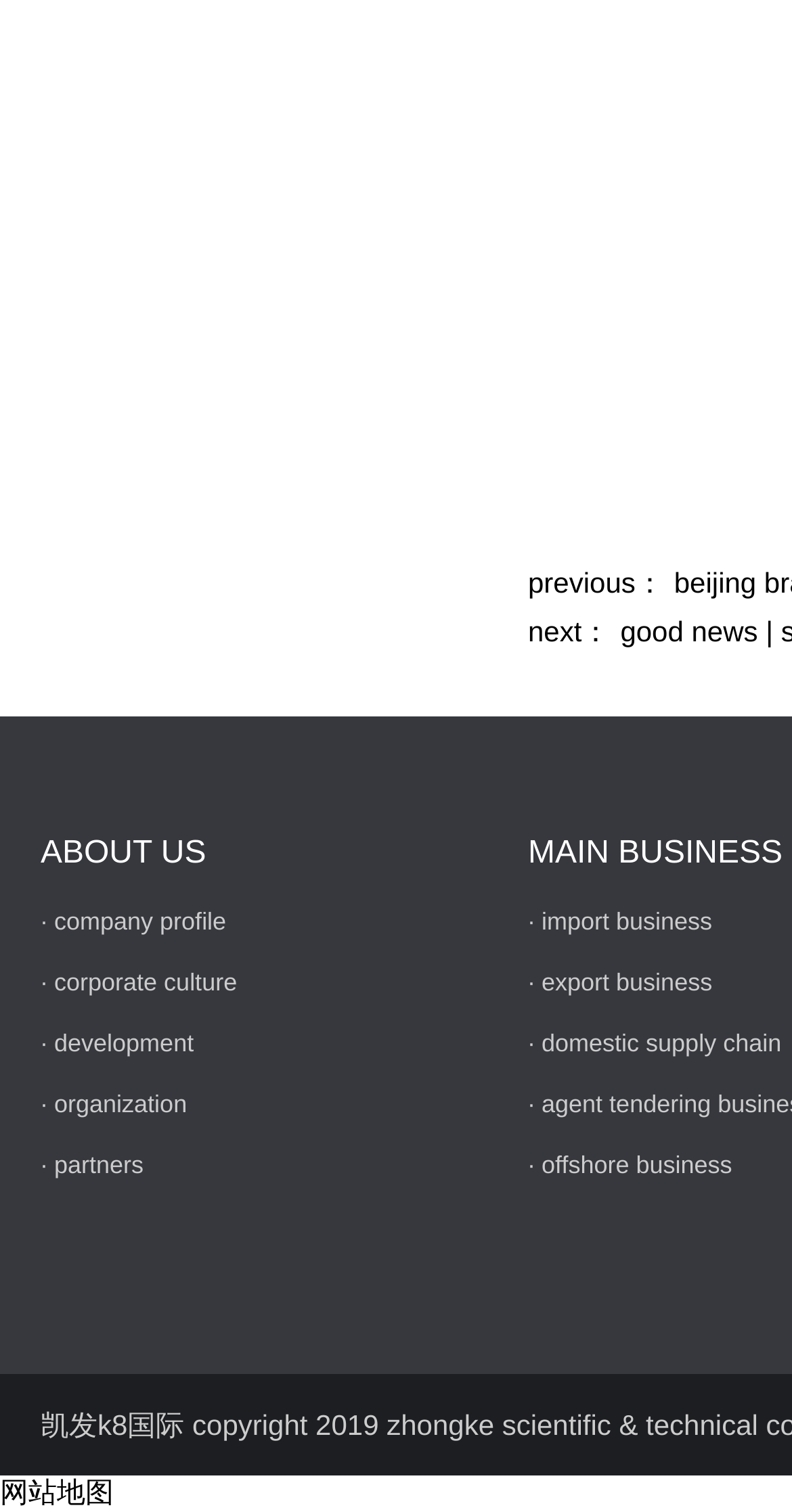Identify the bounding box coordinates for the UI element described as follows: domestic supply chain. Use the format (top-left x, top-left y, bottom-right x, bottom-right y) and ensure all values are floating point numbers between 0 and 1.

[0.684, 0.68, 0.986, 0.699]